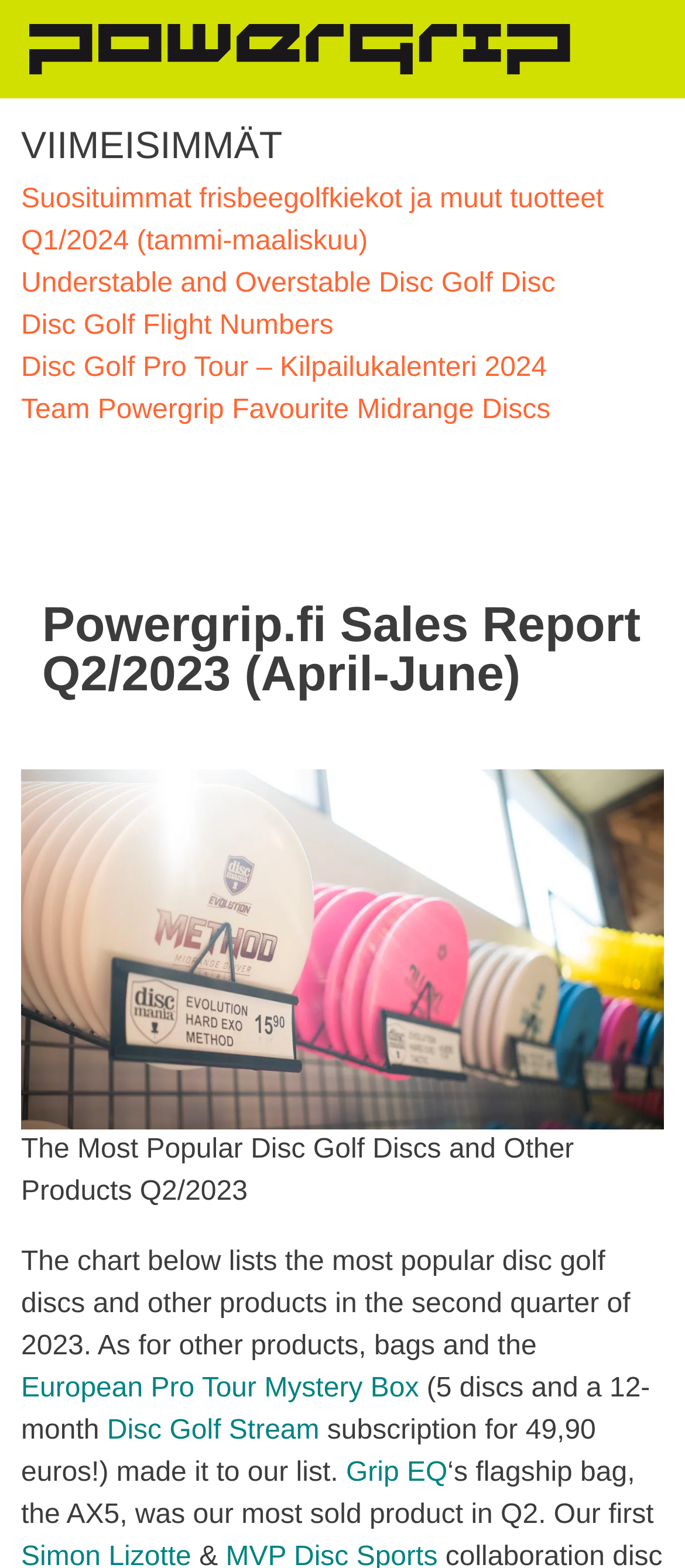What is the time period covered in the sales report? Using the information from the screenshot, answer with a single word or phrase.

April-June